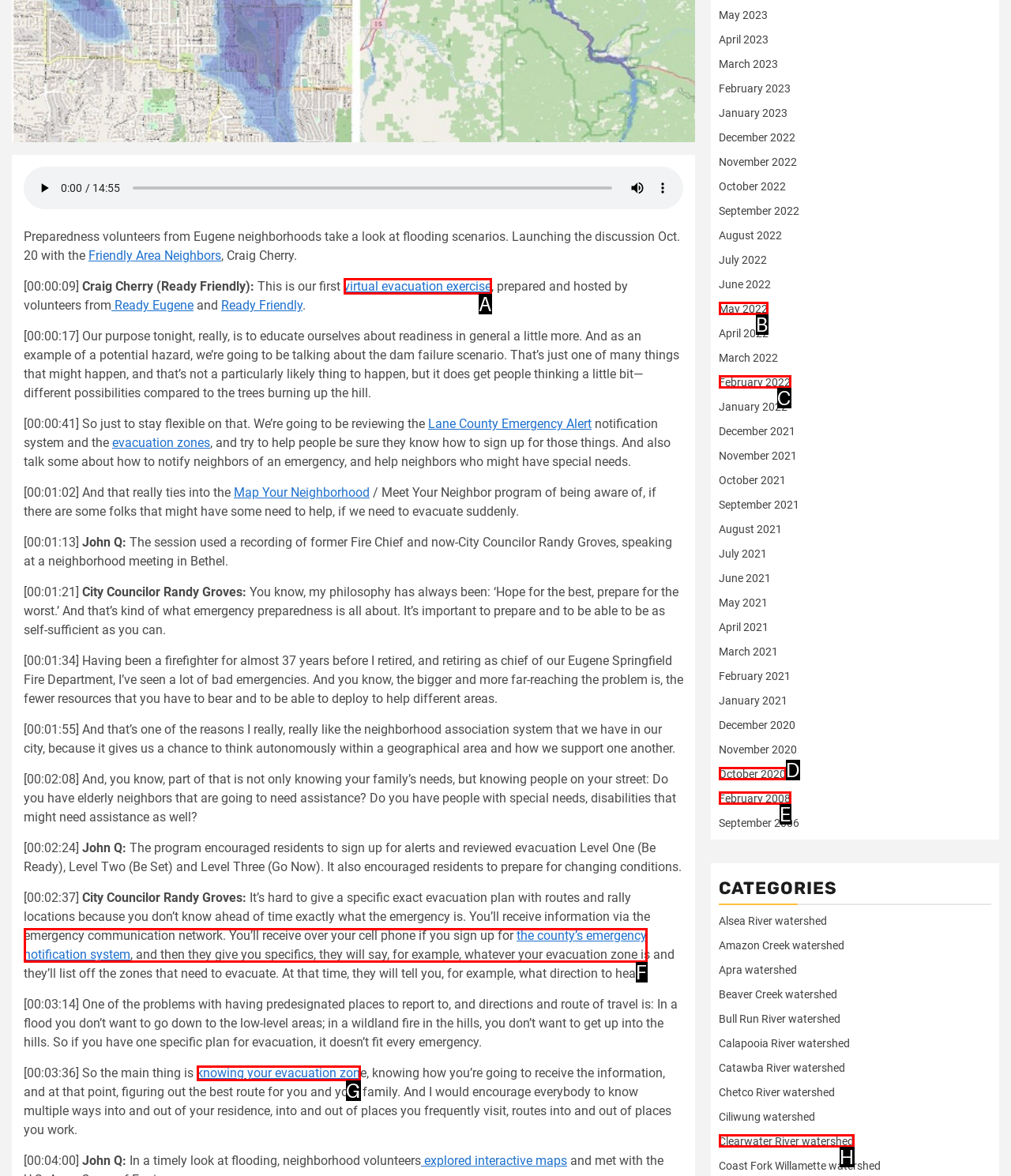What letter corresponds to the UI element to complete this task: learn about the virtual evacuation exercise
Answer directly with the letter.

A